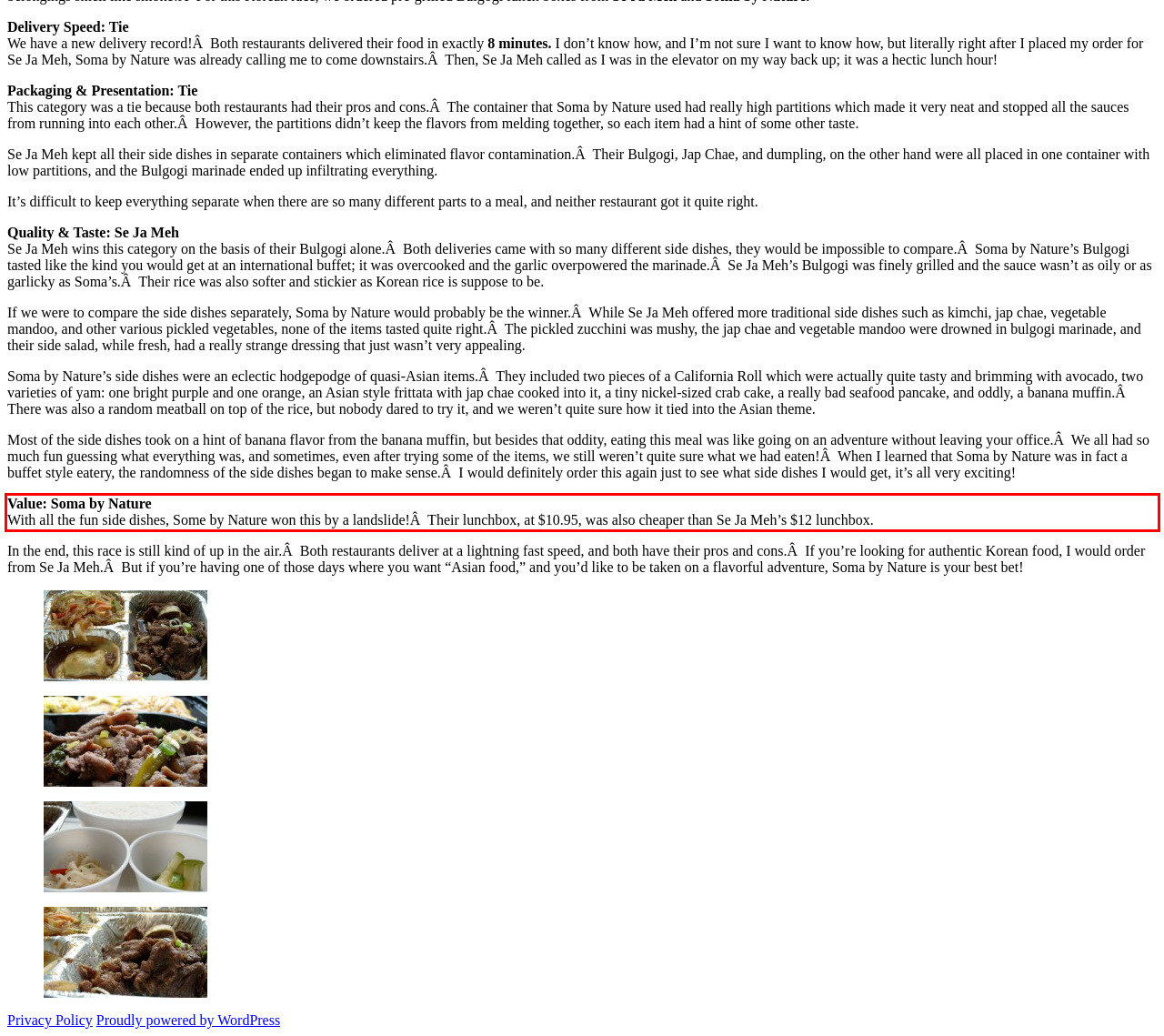Given a screenshot of a webpage with a red bounding box, please identify and retrieve the text inside the red rectangle.

Value: Soma by Nature With all the fun side dishes, Some by Nature won this by a landslide!Â Their lunchbox, at $10.95, was also cheaper than Se Ja Meh’s $12 lunchbox.